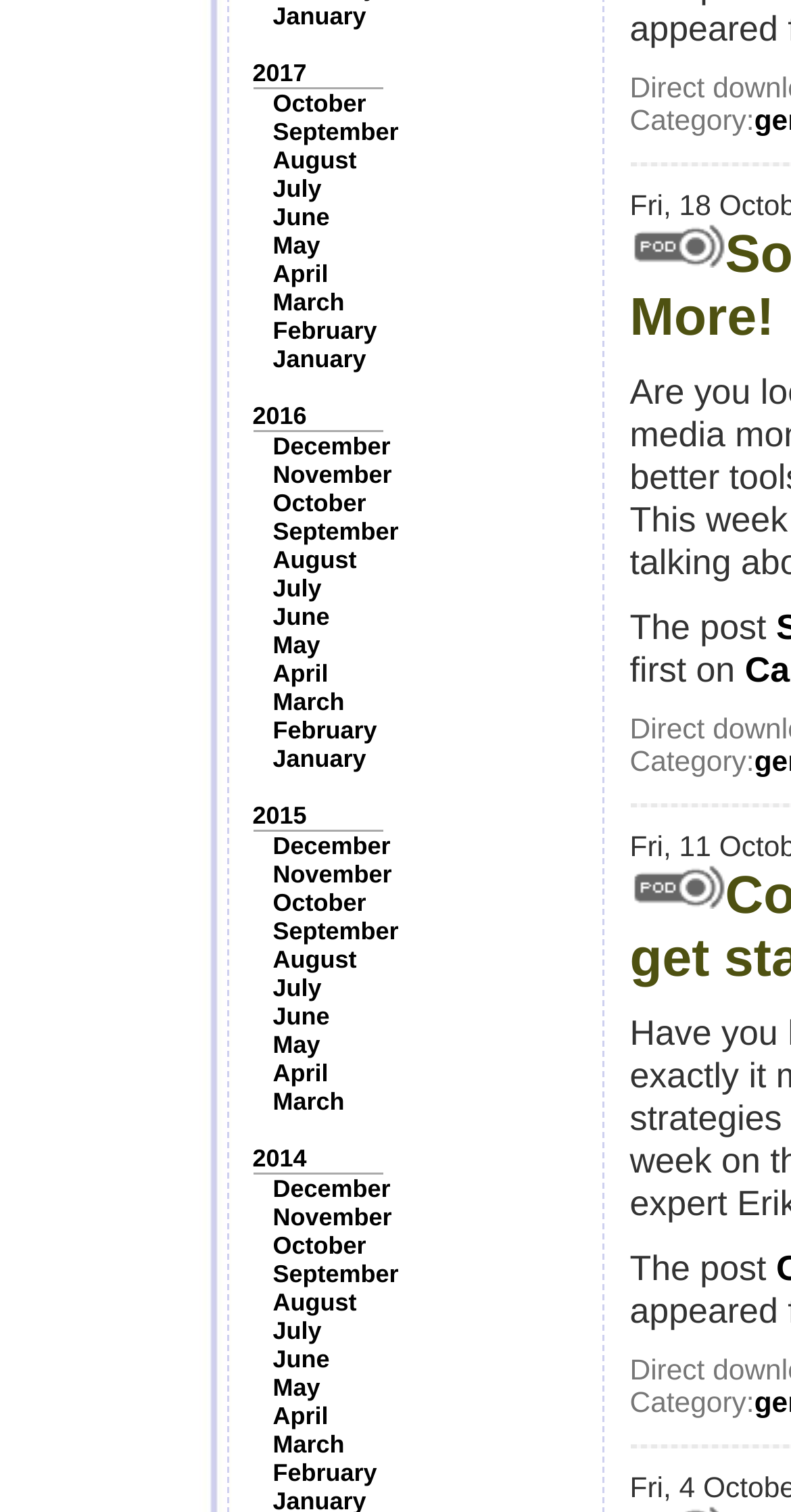What is the text below the second image?
Based on the image, give a one-word or short phrase answer.

The post